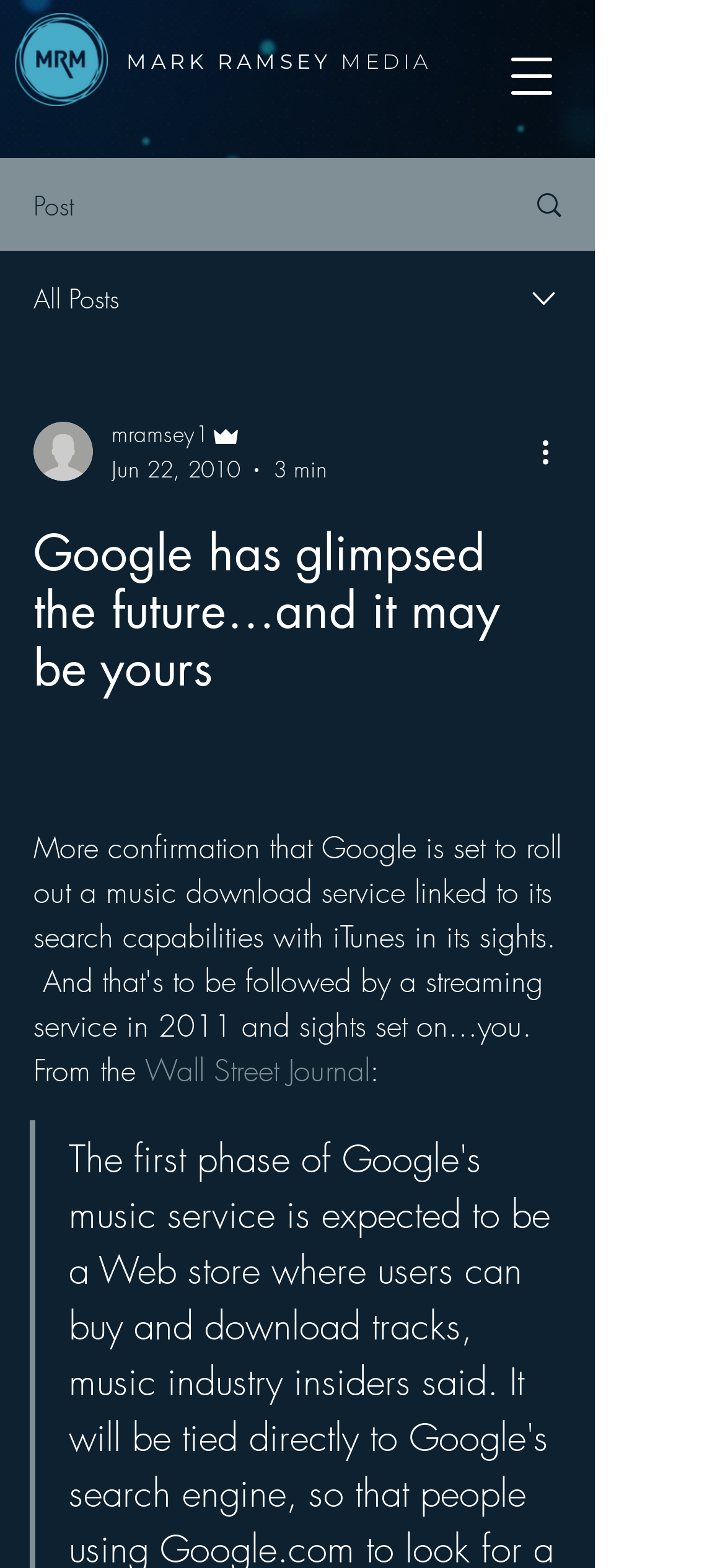What is the date of the post?
Provide a detailed answer to the question, using the image to inform your response.

I determined the date of the post by looking at the generic element with the text 'Jun 22, 2010' which is located near the post title and is likely to be the post date.